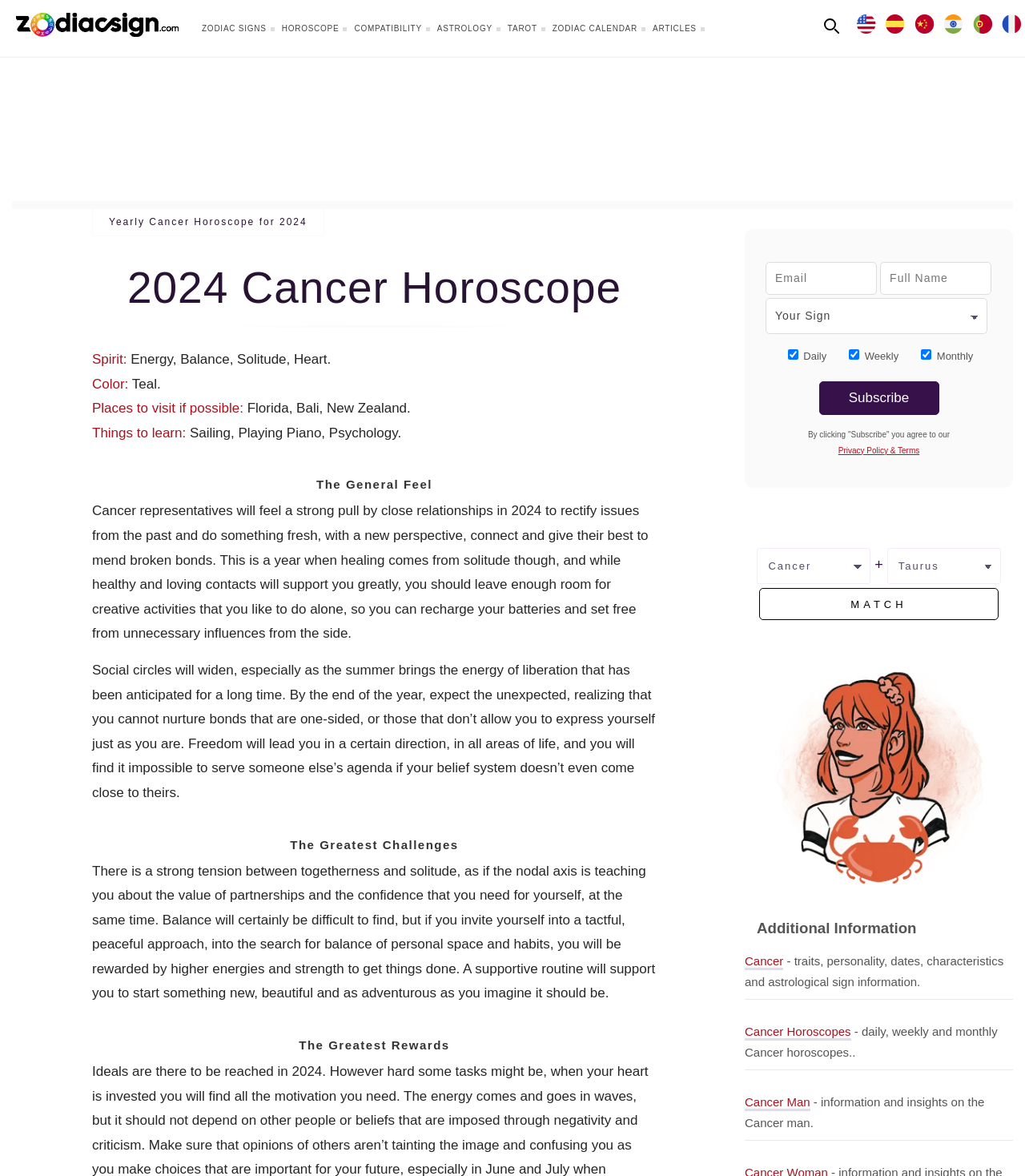Describe the webpage meticulously, covering all significant aspects.

This webpage is about the 2024 Cancer Horoscope. At the top, there is a logo and a link to the website "ZodiacSign.com - Astrology Zodiac Signs". Below that, there are two search buttons. 

The main content is divided into sections, starting with a heading "2024 Cancer Horoscope" followed by a brief description of the Cancer sign. The next section is "Spirit:", which lists four keywords: Energy, Balance, Solitude, and Heart. This is followed by "Color:", which is Teal. 

The webpage then lists "Places to visit if possible:", which are Florida, Bali, and New Zealand, and "Things to learn:", which are Sailing, Playing Piano, and Psychology. 

The main horoscope section is divided into three parts: "The General Feel", "The Greatest Challenges", and "The Greatest Rewards". Each part provides a detailed description of what Cancer representatives can expect in 2024. 

On the right side of the webpage, there is a subscription form where users can enter their email and full name to receive daily, weekly, or monthly updates. There are also checkboxes to select the frequency of the updates. 

Below the subscription form, there is a "MATCH" button and a dropdown menu. At the bottom of the webpage, there is an image related to Cancer information, followed by a heading "Additional Information" and links to more information about Cancer traits, personality, and horoscopes.